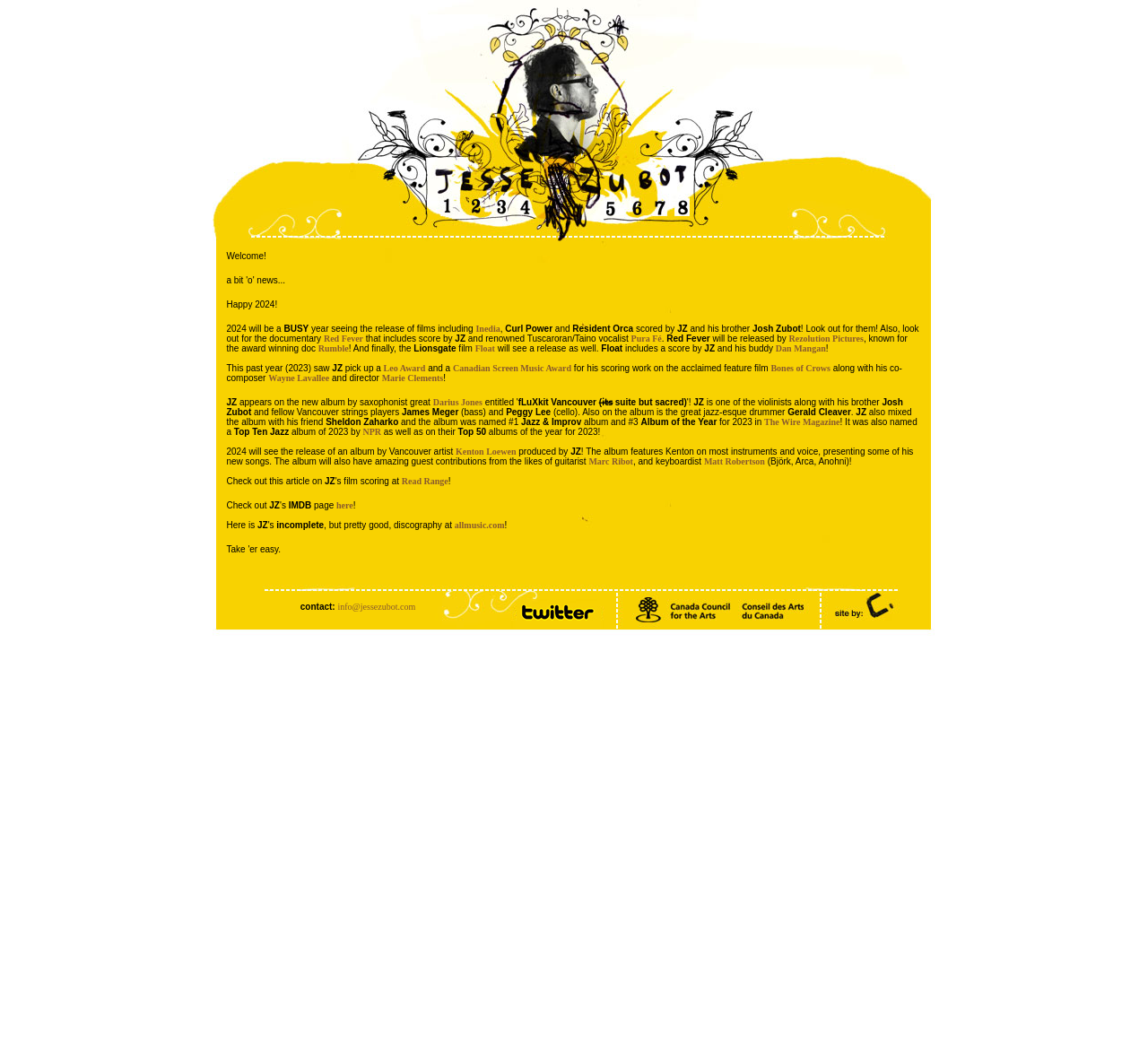Provide your answer in a single word or phrase: 
What is the name of the album that JZ mixed with his friend Sheldon Zaharko?

fLuXkit Vancouver